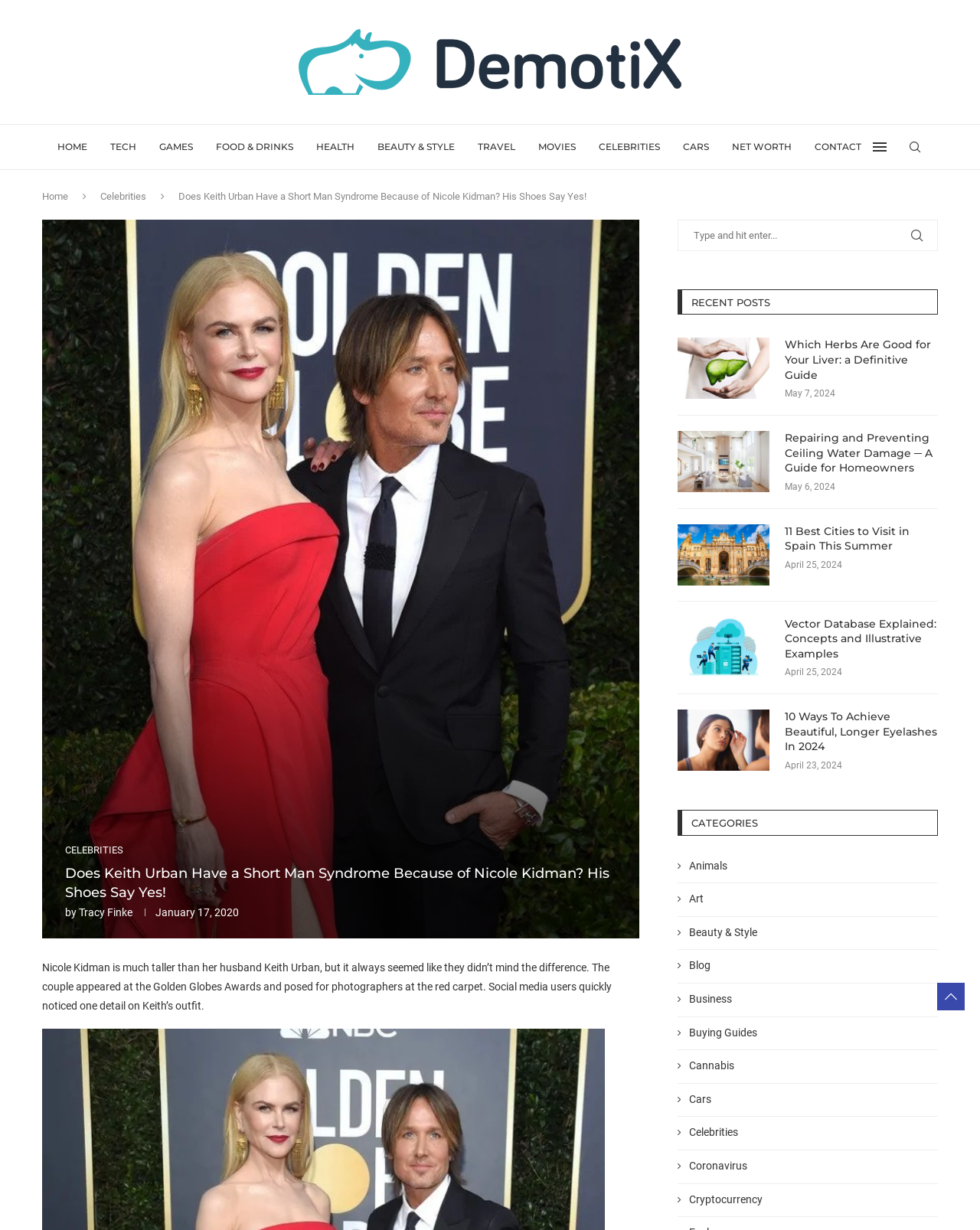Please identify the coordinates of the bounding box for the clickable region that will accomplish this instruction: "Click on Crack & Chip Repairs button".

None